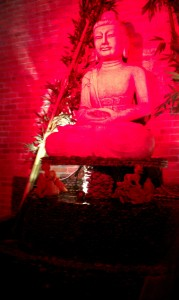Generate an in-depth description of the image you see.

The image features a serene Buddha statue, illuminated in striking red light, creating a dramatic ambiance within a restaurant setting. Nestled against a rustic brick wall, the statue is surrounded by lush greenery that enhances its tranquil presence. This artistic presentation reflects the restaurant's attempt to merge a spiritual atmosphere with contemporary dining aesthetics. The red lighting casts soft shadows, emphasizing the statue's features and creating a captivating focal point in the room. This imagery likely contributes to the overall dining experience described in a review, highlighting both the ambiance and the contrasting dining challenges faced by patrons.